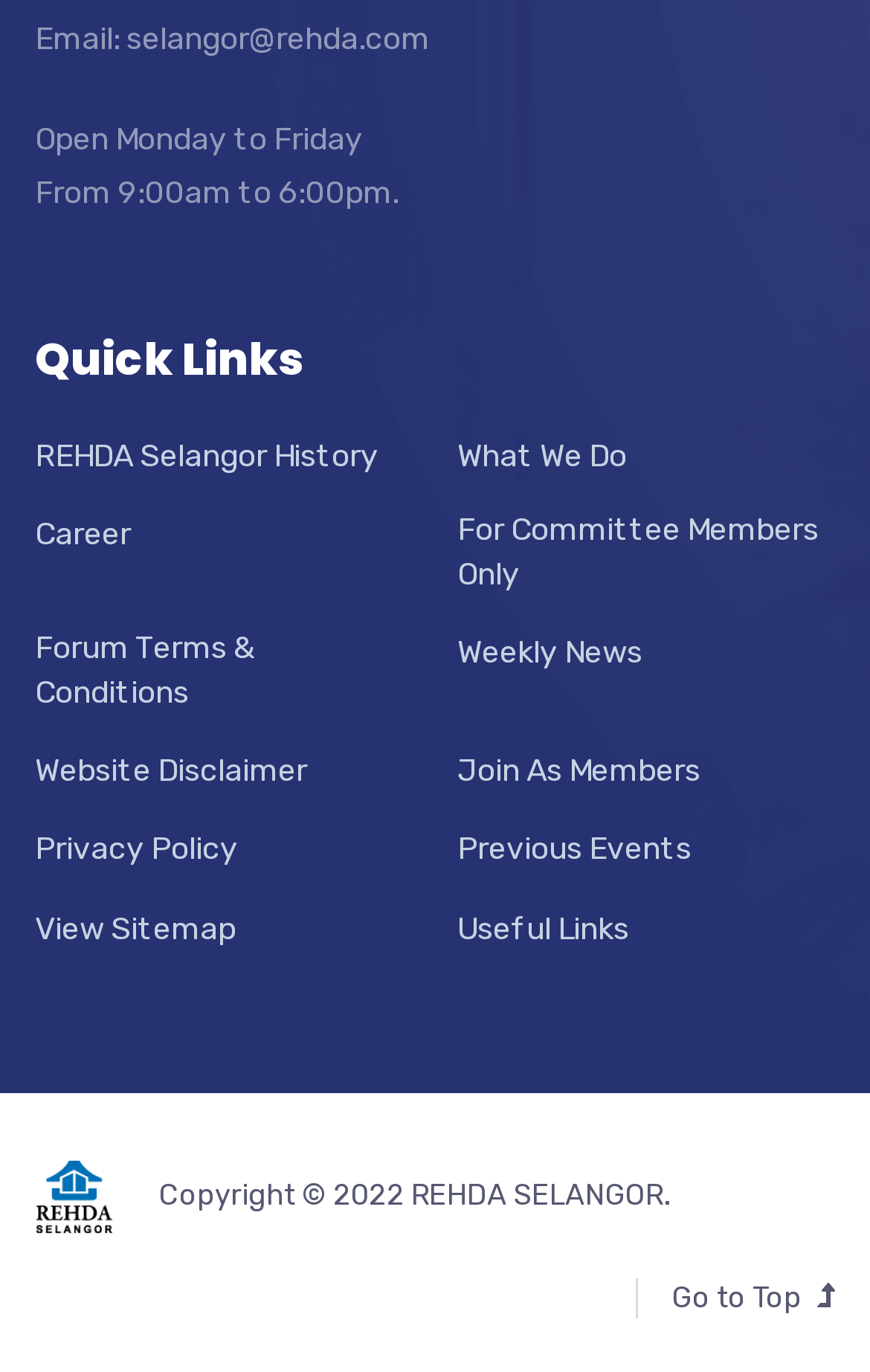Please identify the bounding box coordinates of the clickable area that will fulfill the following instruction: "View REHDA Selangor History". The coordinates should be in the format of four float numbers between 0 and 1, i.e., [left, top, right, bottom].

[0.04, 0.316, 0.435, 0.348]